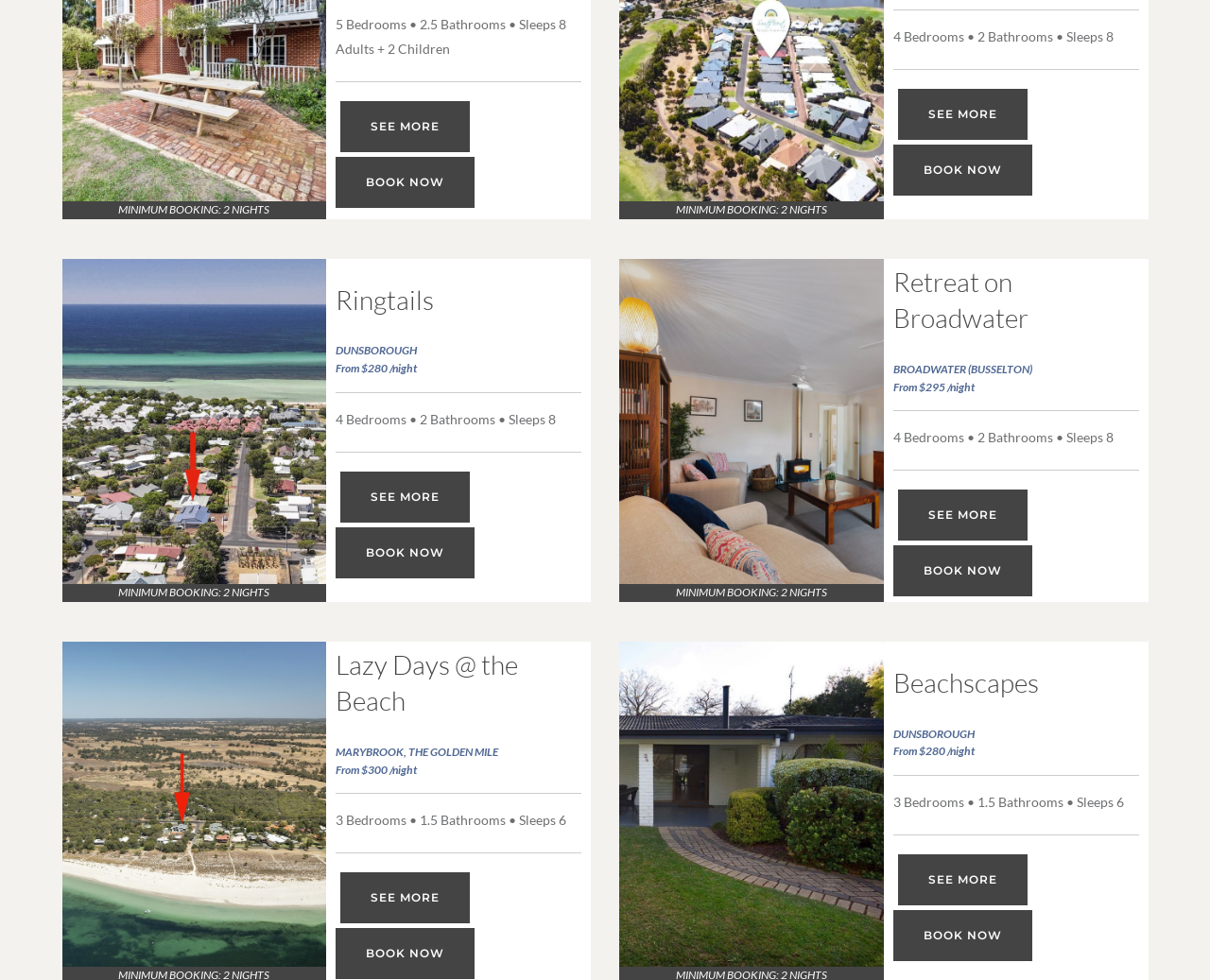Specify the bounding box coordinates (top-left x, top-left y, bottom-right x, bottom-right y) of the UI element in the screenshot that matches this description: Energy

None